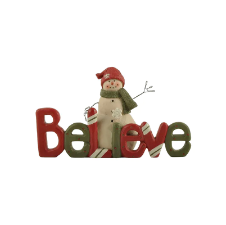What is the ideal use of this ornament?
Please answer the question with a single word or phrase, referencing the image.

Seasonal décor or gift